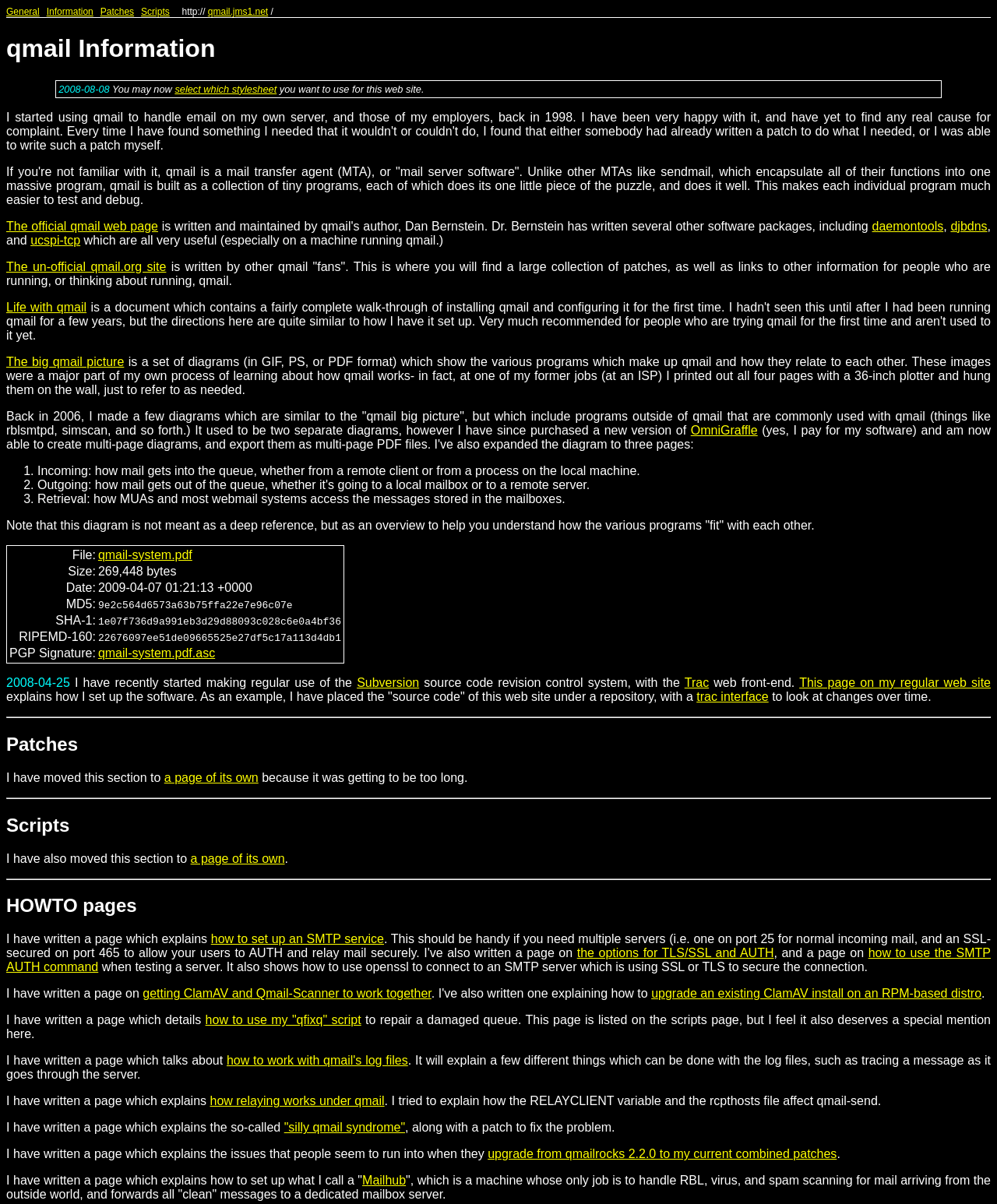What is the topic of the 'HOWTO pages' section?
Provide a detailed and well-explained answer to the question.

The webpage does not provide specific information about the topic of the 'HOWTO pages' section, it only mentions that it exists as a separate section.